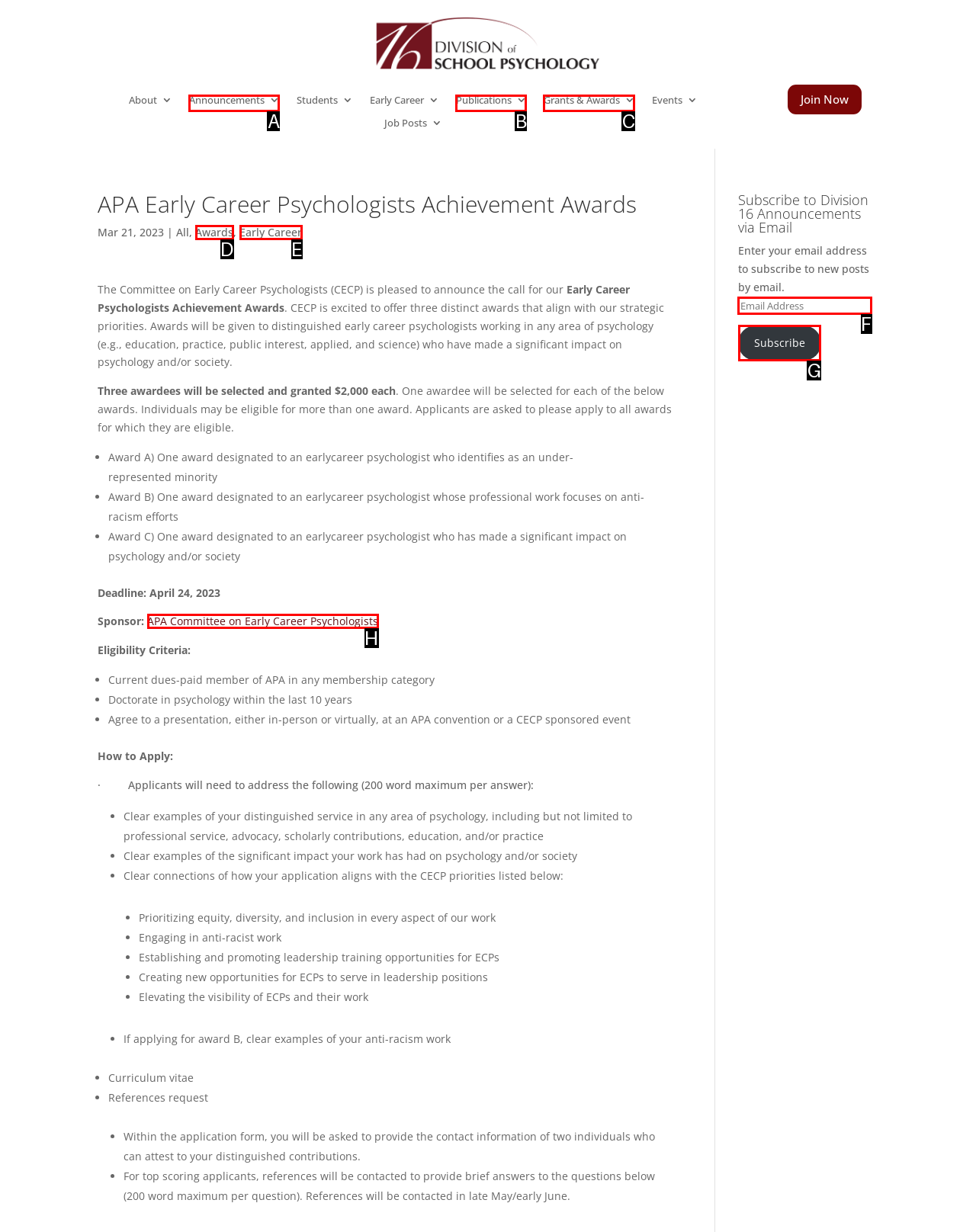Choose the HTML element that should be clicked to achieve this task: Enter email address to subscribe to new posts by email
Respond with the letter of the correct choice.

F